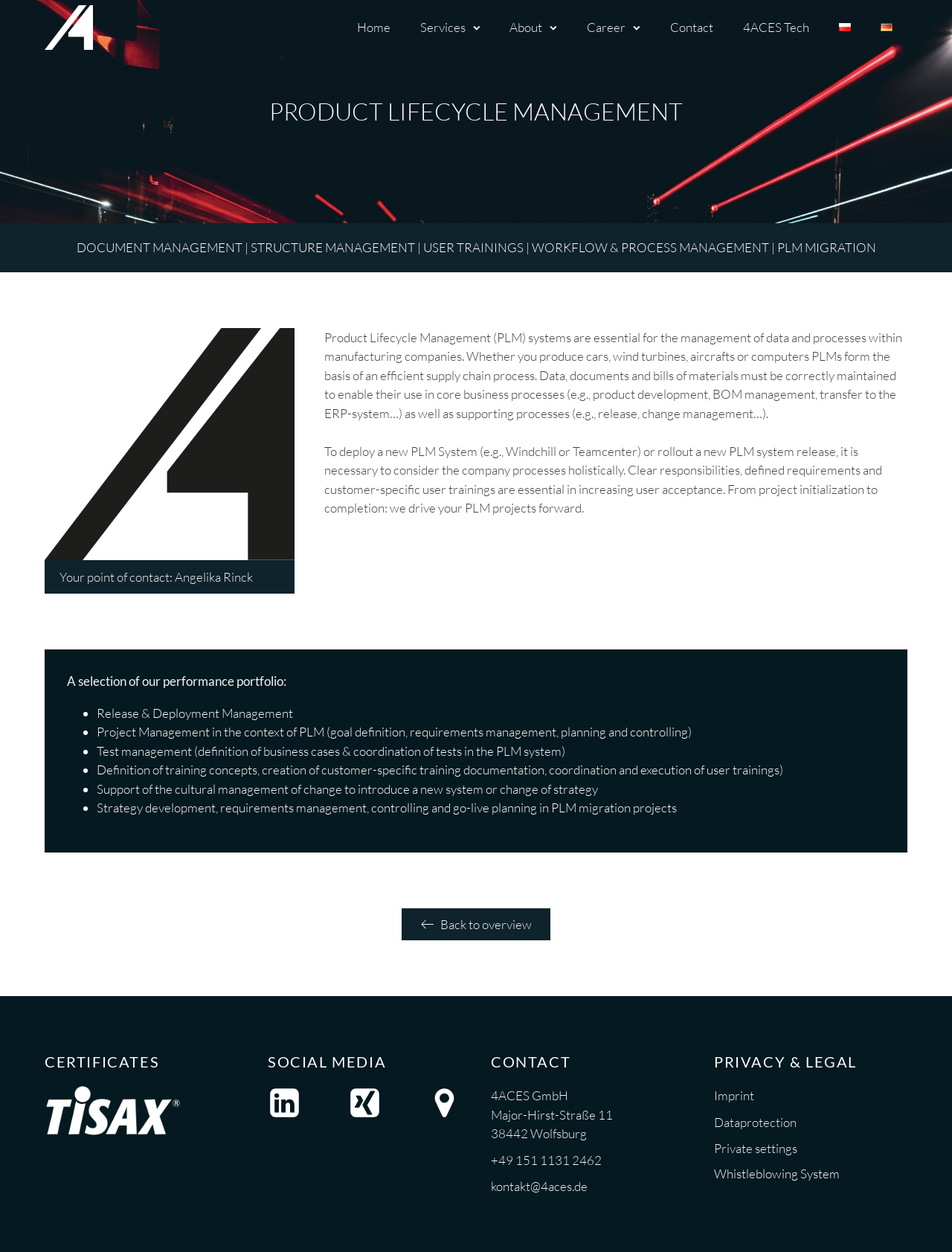What is the purpose of the 'Back to overview' button?
Identify the answer in the screenshot and reply with a single word or phrase.

To navigate back to the overview page